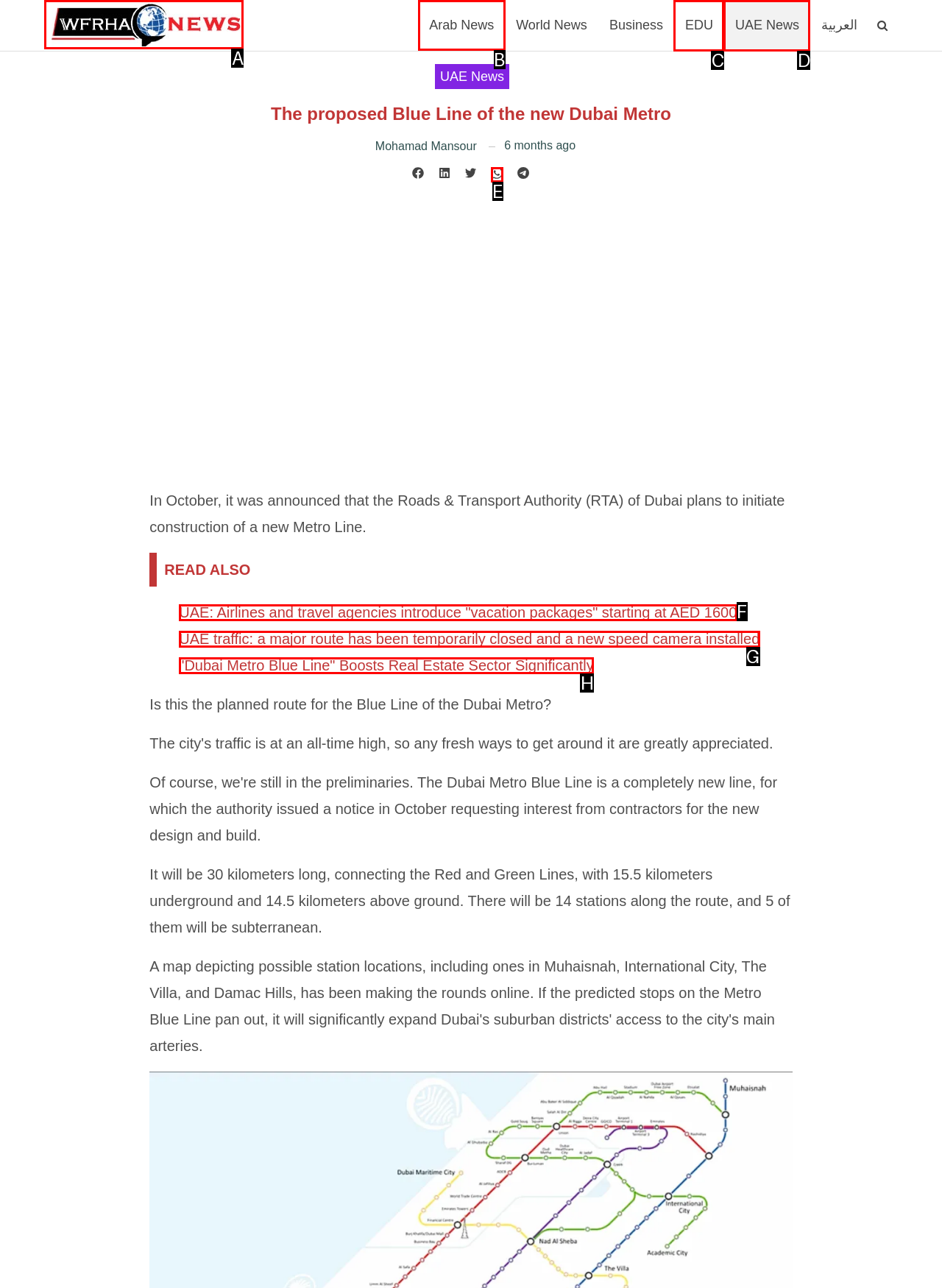Based on the choices marked in the screenshot, which letter represents the correct UI element to perform the task: Visit Arab News?

B